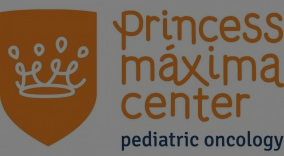Generate a detailed caption that encompasses all aspects of the image.

The image features the logo of the Princess Máxima Center, which is dedicated to pediatric oncology. The logo is characterized by a vibrant orange shield adorned with a stylized crown symbol, representing its commitment to excellence in care. The text "Princess Máxima Center" is displayed prominently in a modern font, followed by the phrase "pediatric oncology," emphasizing the center's focus on treating childhood cancers. This logo encapsulates the institution's mission to provide specialized care and support for young patients and their families.